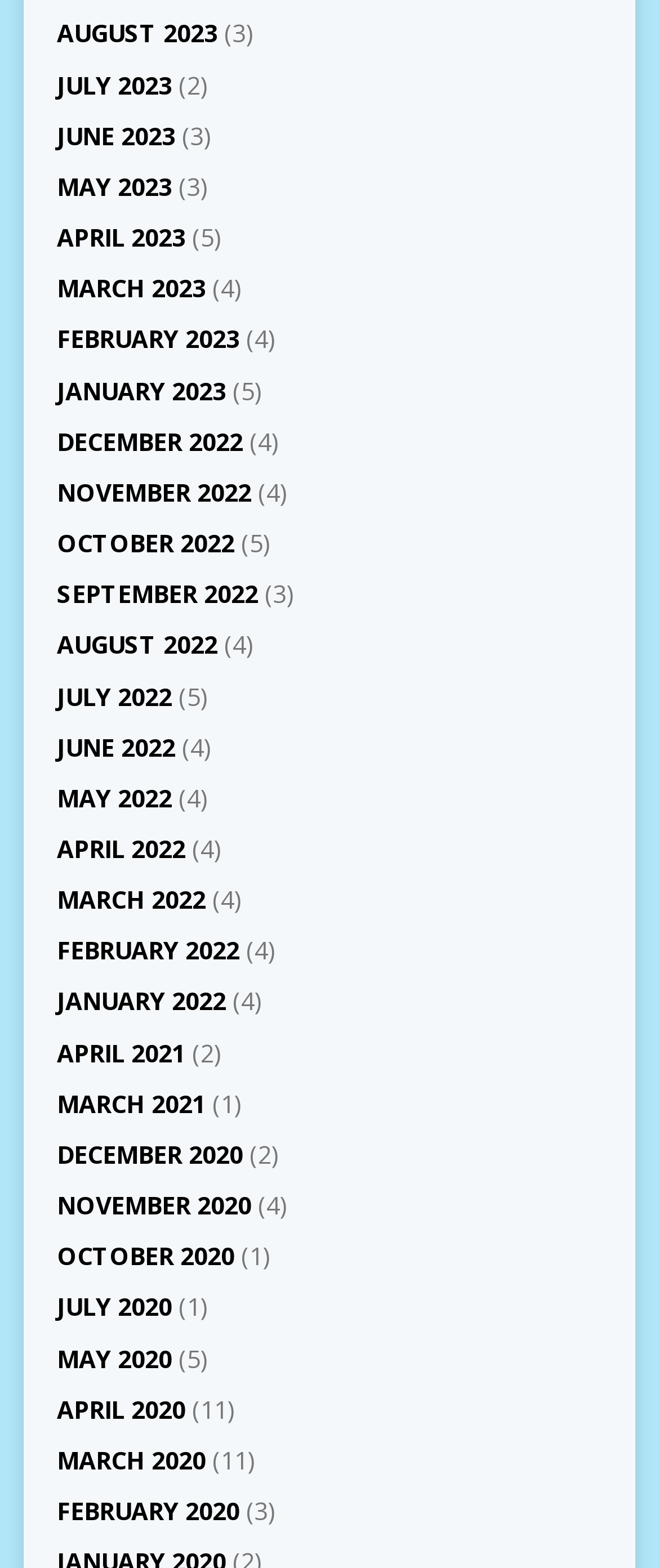Determine the bounding box coordinates of the element's region needed to click to follow the instruction: "View August 2023". Provide these coordinates as four float numbers between 0 and 1, formatted as [left, top, right, bottom].

[0.086, 0.011, 0.33, 0.032]